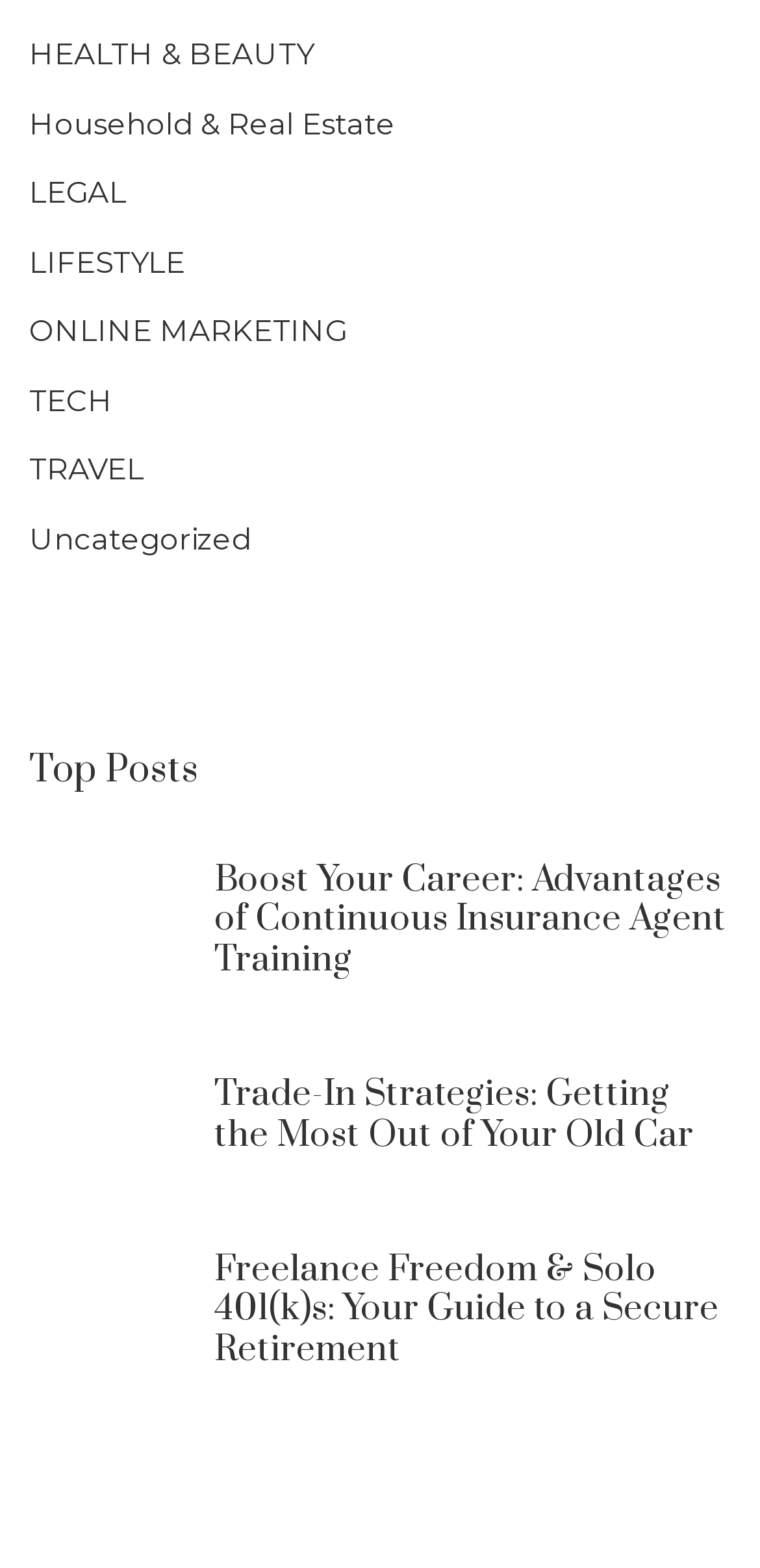Please answer the following question using a single word or phrase: 
What is the title of the first article?

Boost Your Career